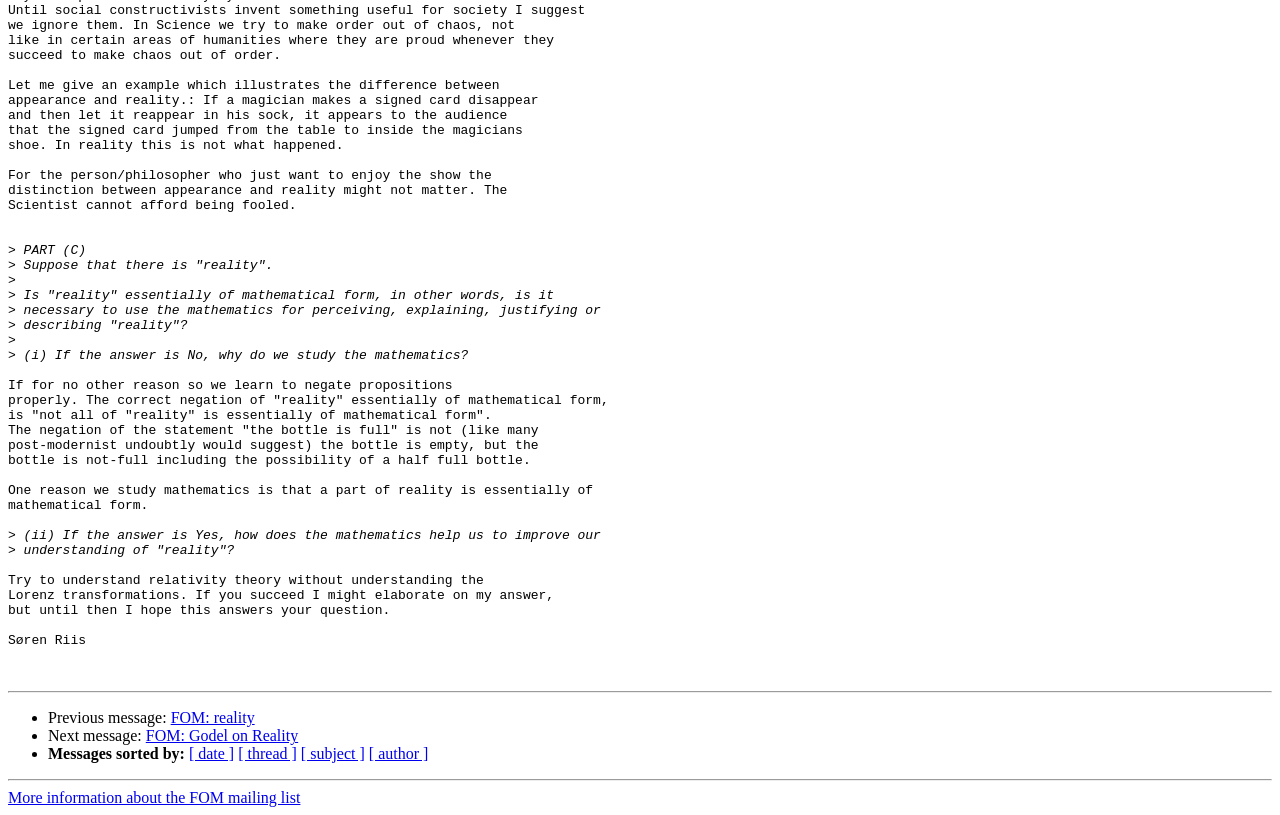Who is the author of the response?
Based on the image, provide a one-word or brief-phrase response.

Søren Riis